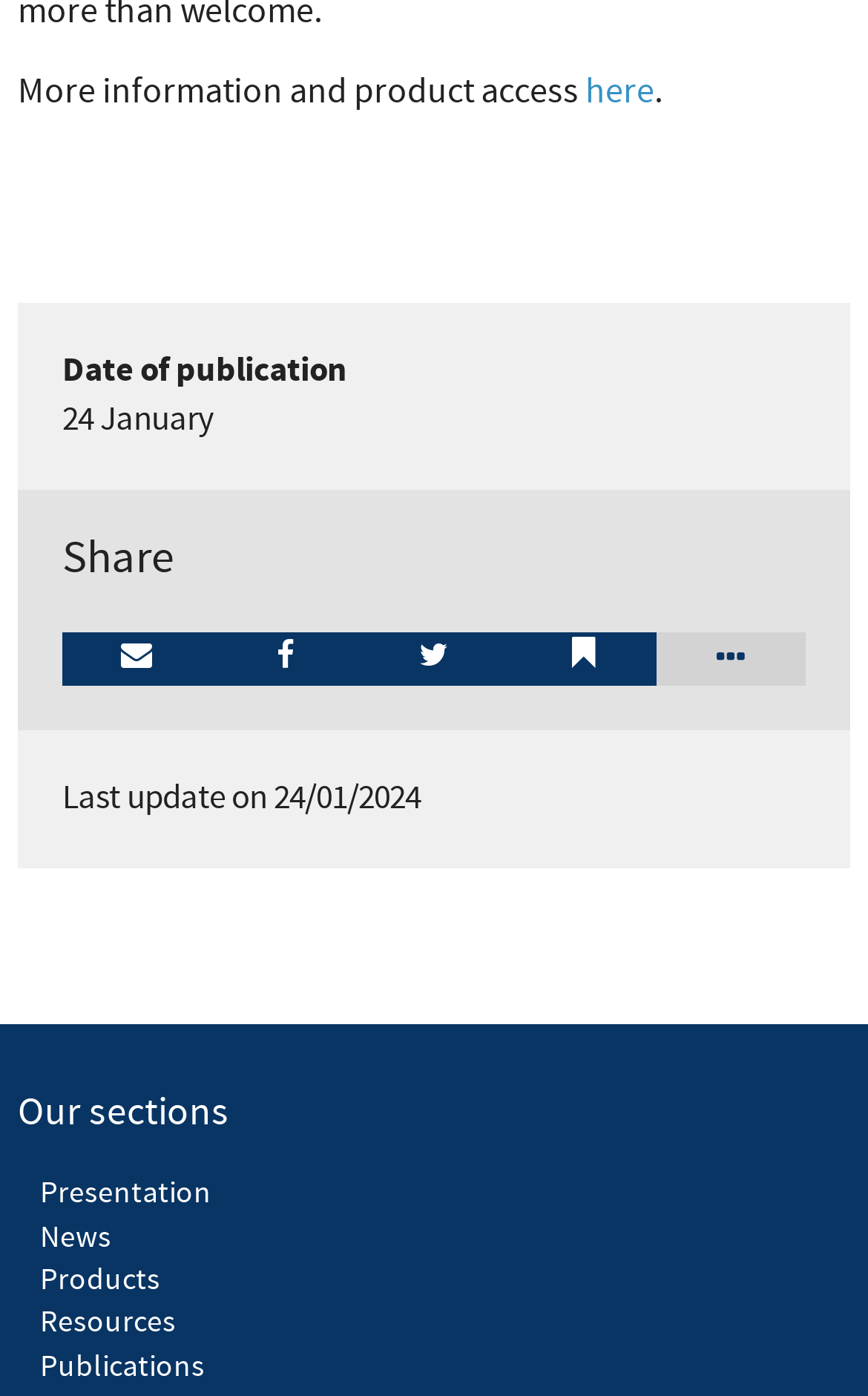Please answer the following question using a single word or phrase: 
What is the text next to 'More information and product access'?

here